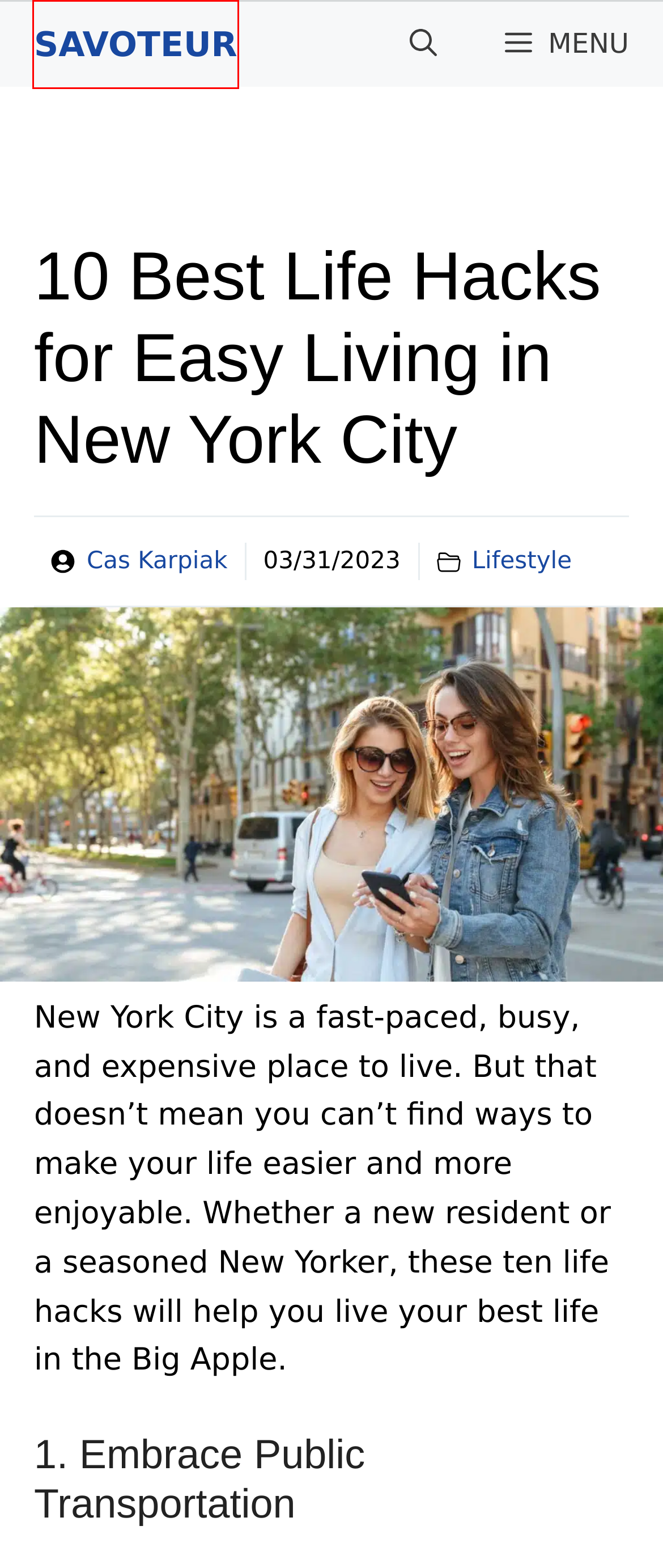You are provided with a screenshot of a webpage containing a red rectangle bounding box. Identify the webpage description that best matches the new webpage after the element in the bounding box is clicked. Here are the potential descriptions:
A. Savoteur
B. Terms and Conditions » Savoteur
C. The New York Pass Review: Is It Worth It? » Savoteur
D. Los Angeles Art Museums: 15 Best in and Around the City » Savoteur
E. Pretty in Pink: 14 Beautiful Pink Sand Beaches to Visit This Year » Savoteur
F. Cas Karpiak » Savoteur
G. Los Angeles Itinerary - Fun Things To Do In Los Angeles » Savoteur
H. Privacy Policy » Savoteur

A